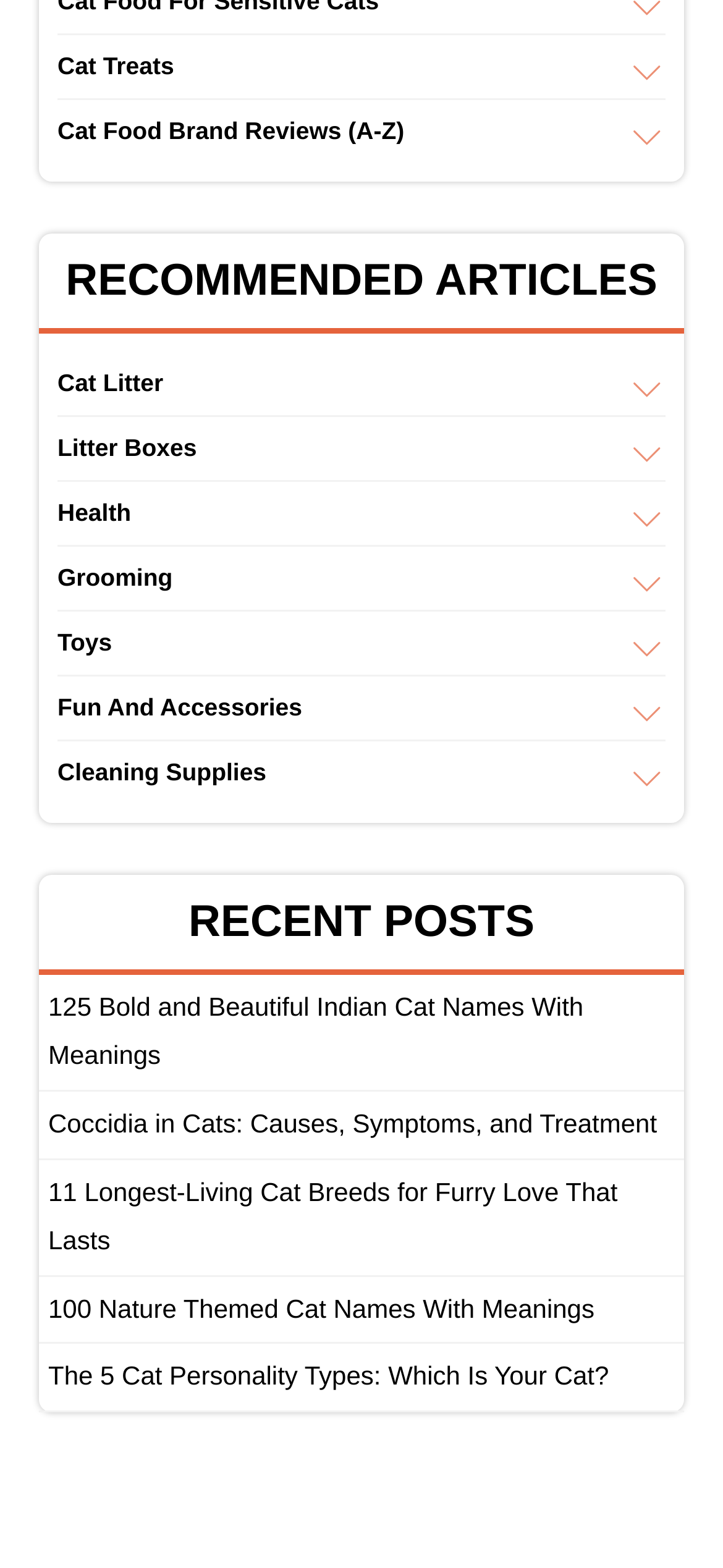Find the bounding box coordinates for the area that must be clicked to perform this action: "Select Indoor Cats".

[0.131, 0.065, 0.316, 0.084]